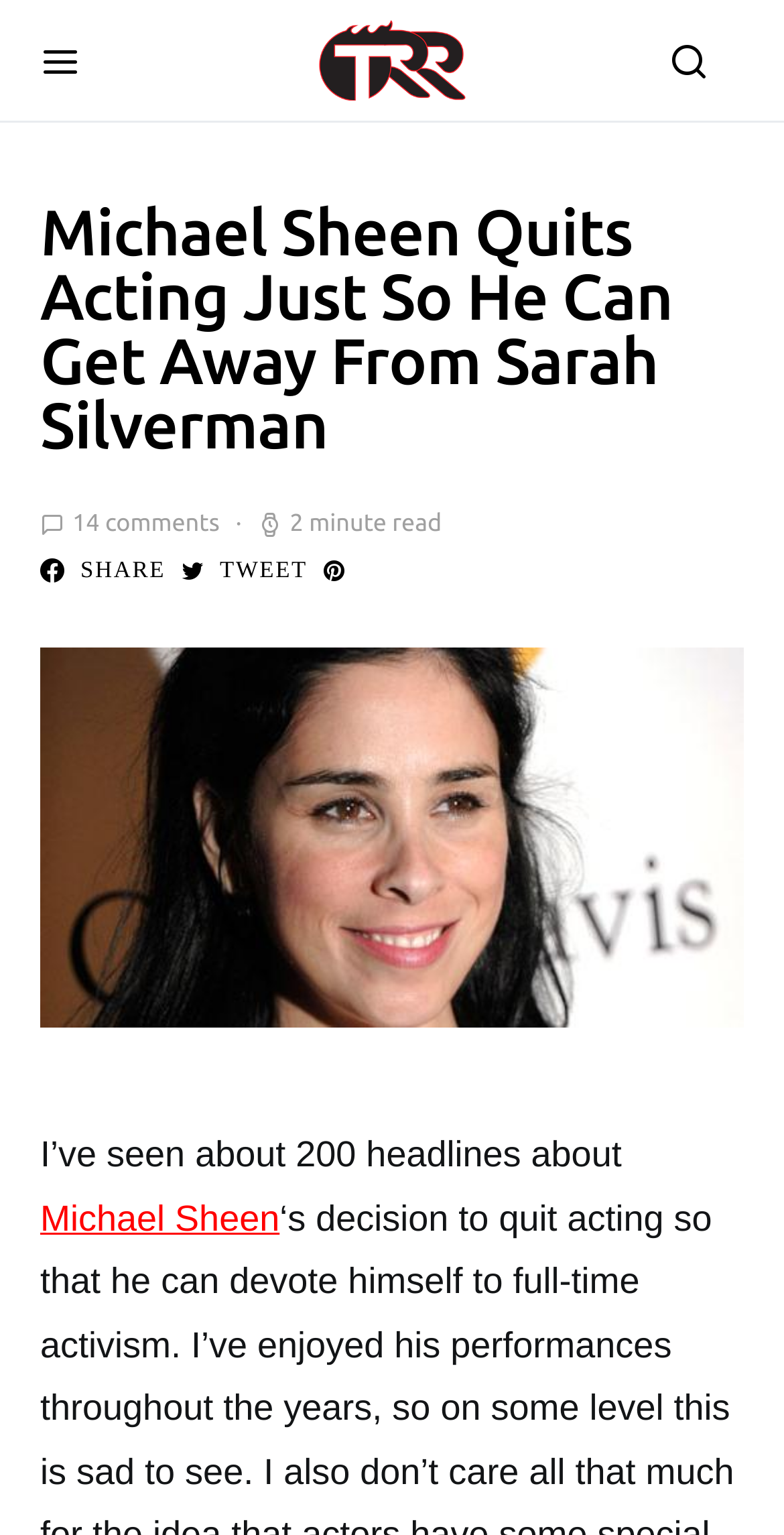Please locate the bounding box coordinates of the element's region that needs to be clicked to follow the instruction: "Read the article". The bounding box coordinates should be provided as four float numbers between 0 and 1, i.e., [left, top, right, bottom].

[0.051, 0.131, 0.949, 0.299]